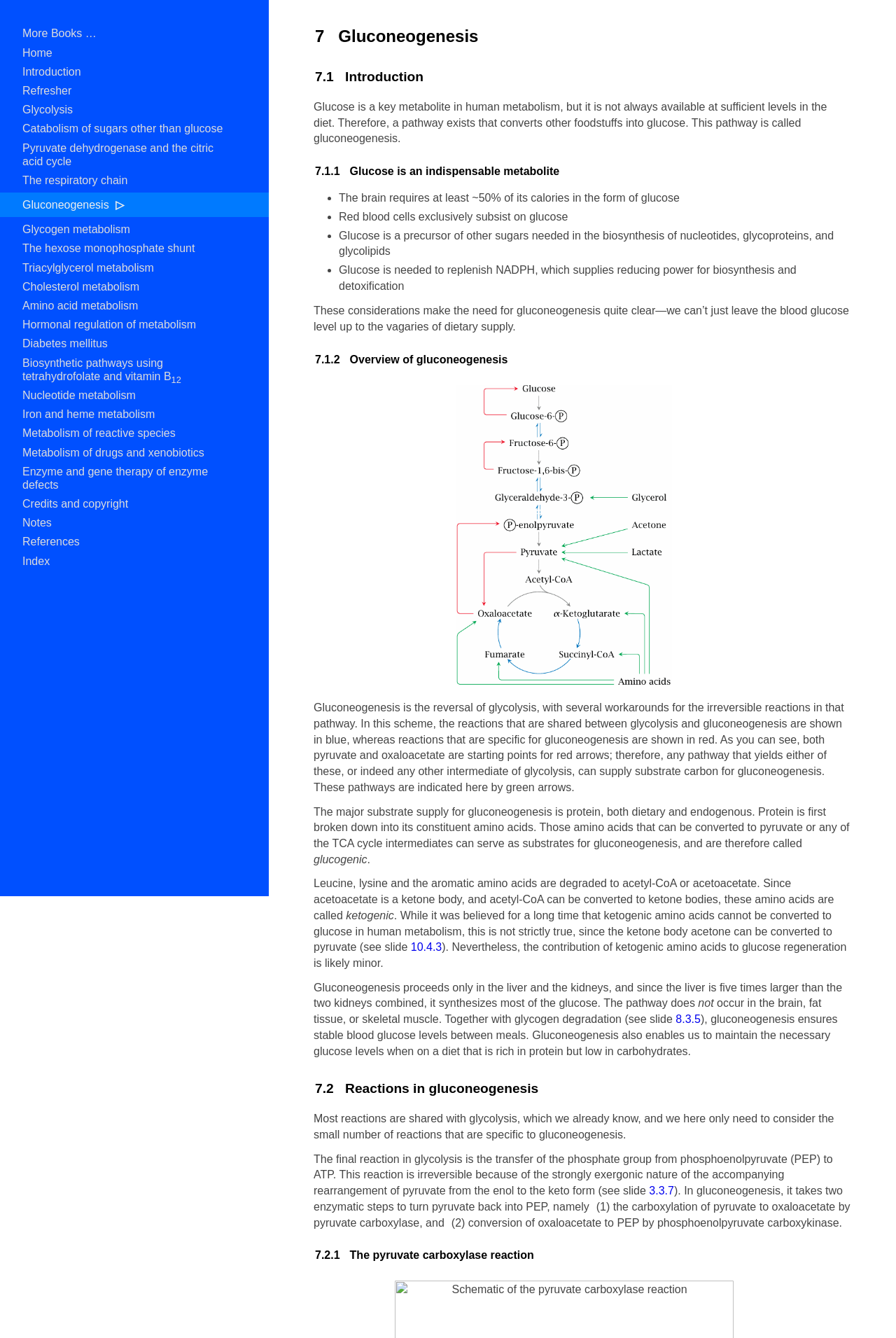Determine the bounding box coordinates for the area that should be clicked to carry out the following instruction: "Click to share on Twitter".

None